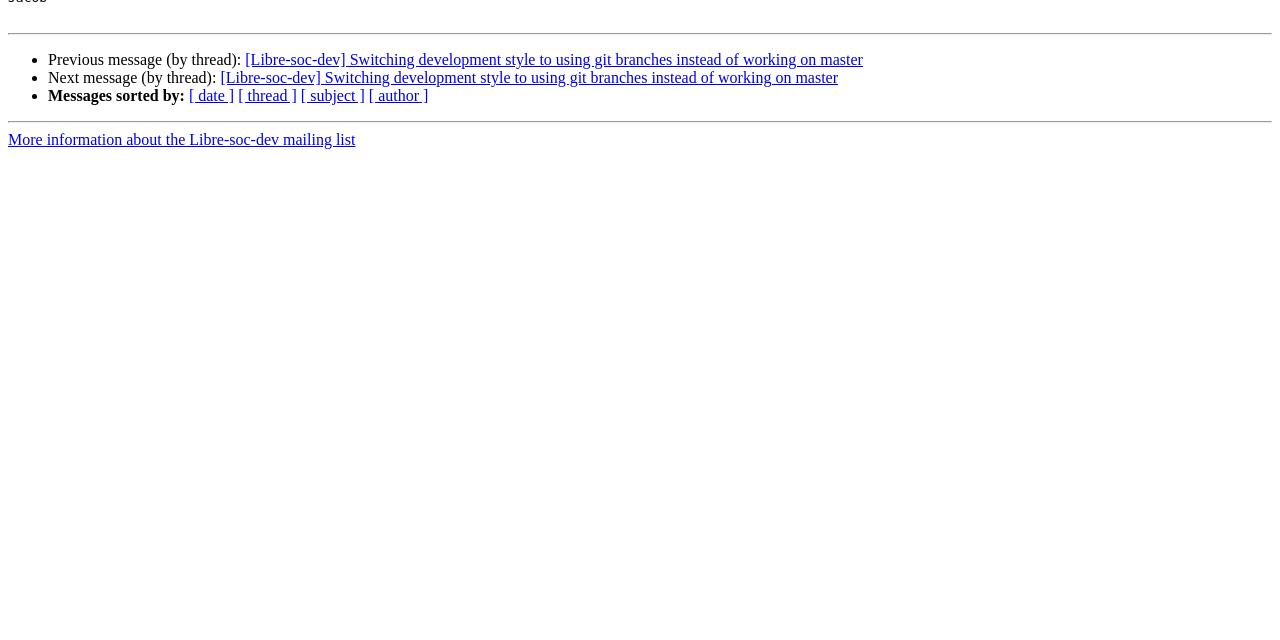Find the bounding box coordinates for the HTML element described in this sentence: "[ thread ]". Provide the coordinates as four float numbers between 0 and 1, in the format [left, top, right, bottom].

[0.186, 0.137, 0.232, 0.163]